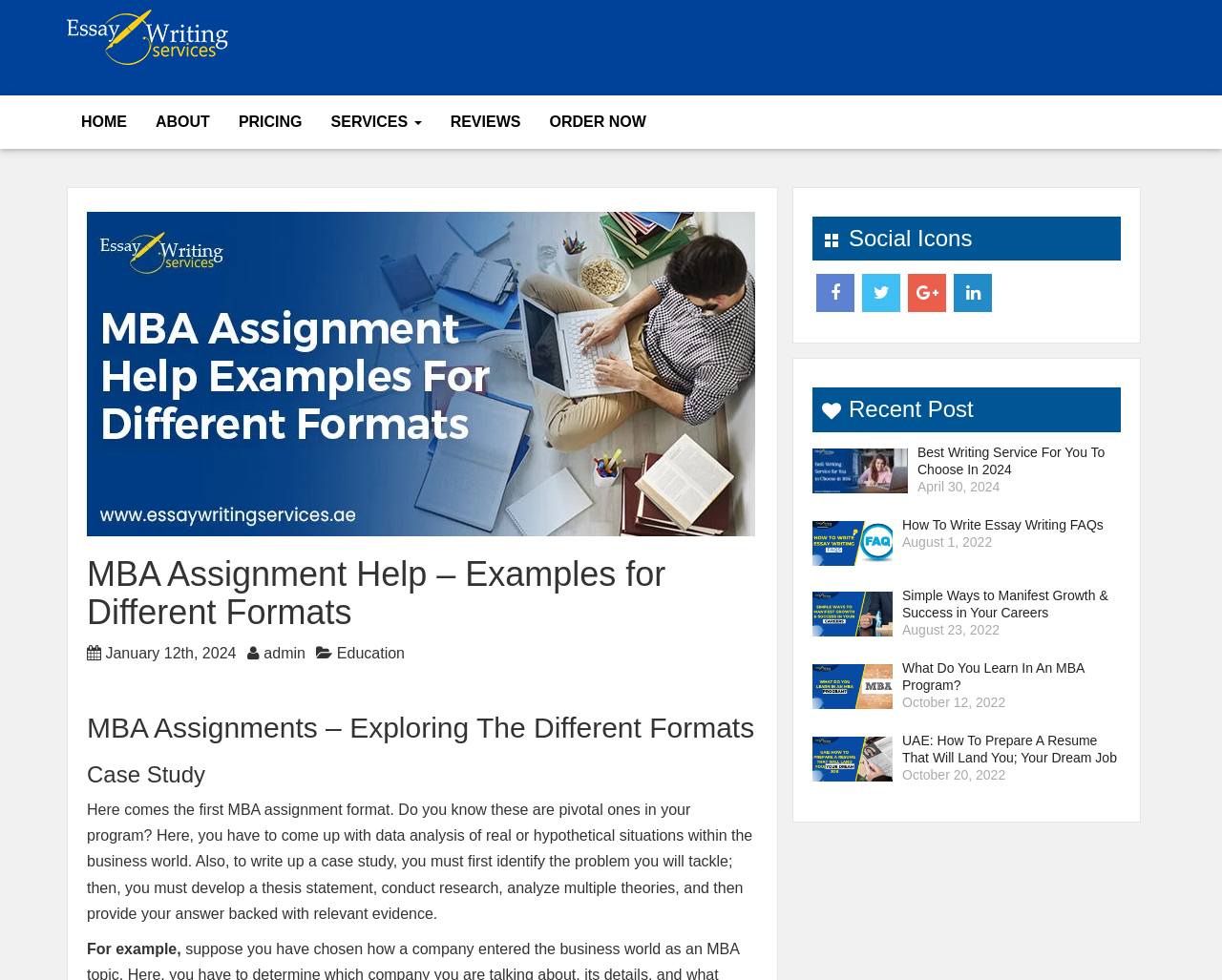Determine the bounding box coordinates for the region that must be clicked to execute the following instruction: "Click on the HOME link".

[0.055, 0.097, 0.116, 0.152]